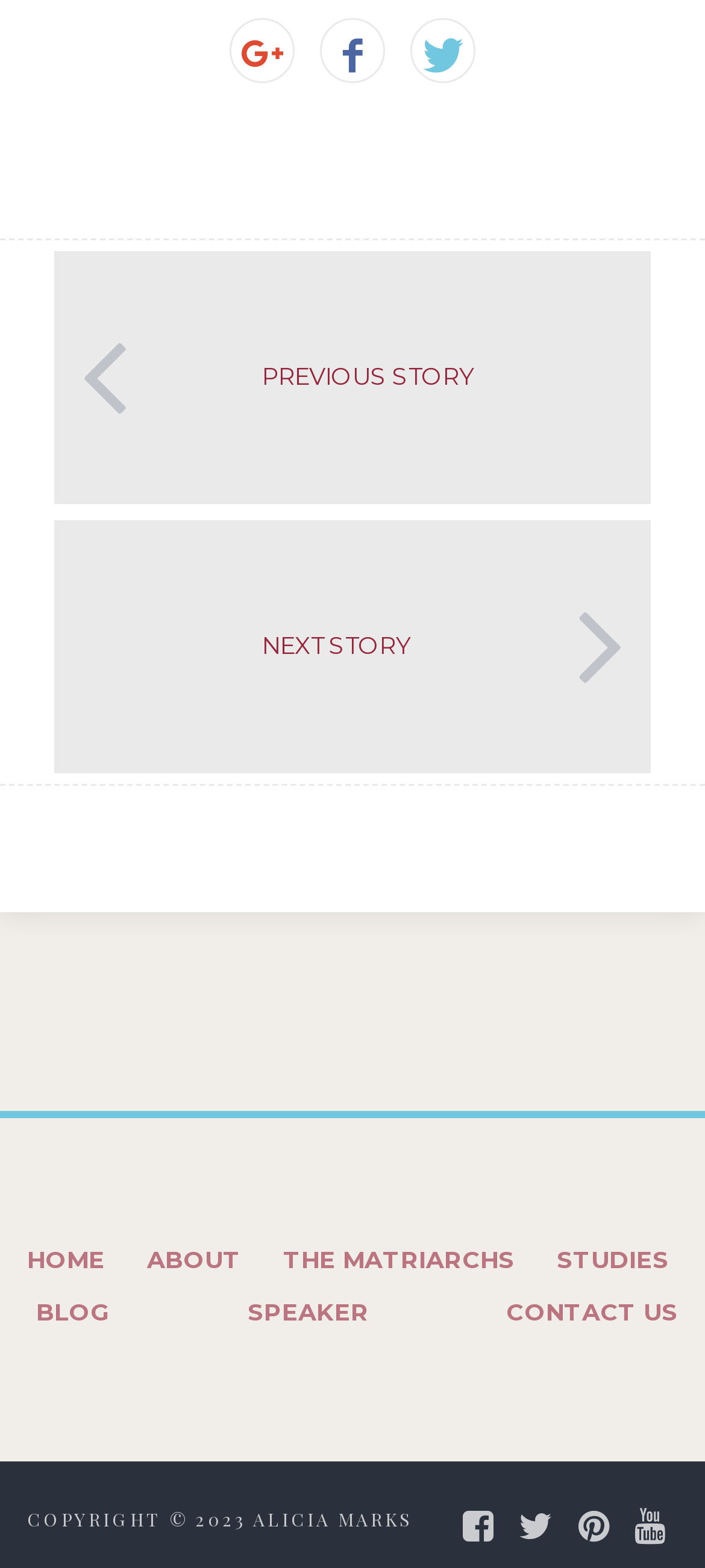What is the copyright year mentioned at the bottom of the page?
Using the image, respond with a single word or phrase.

2023